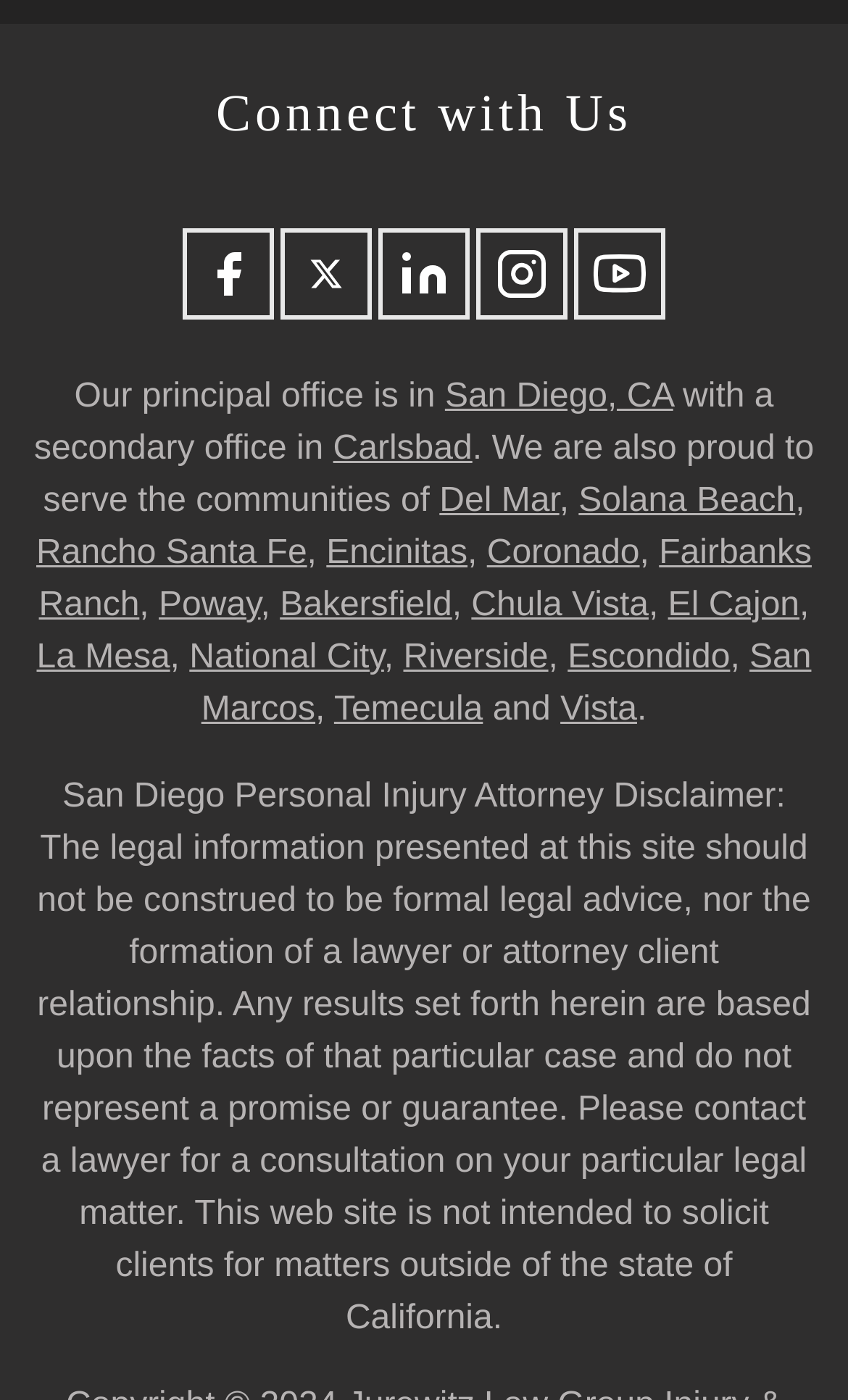Identify the bounding box coordinates of the element to click to follow this instruction: 'Learn more about our office in Carlsbad'. Ensure the coordinates are four float values between 0 and 1, provided as [left, top, right, bottom].

[0.393, 0.307, 0.557, 0.334]